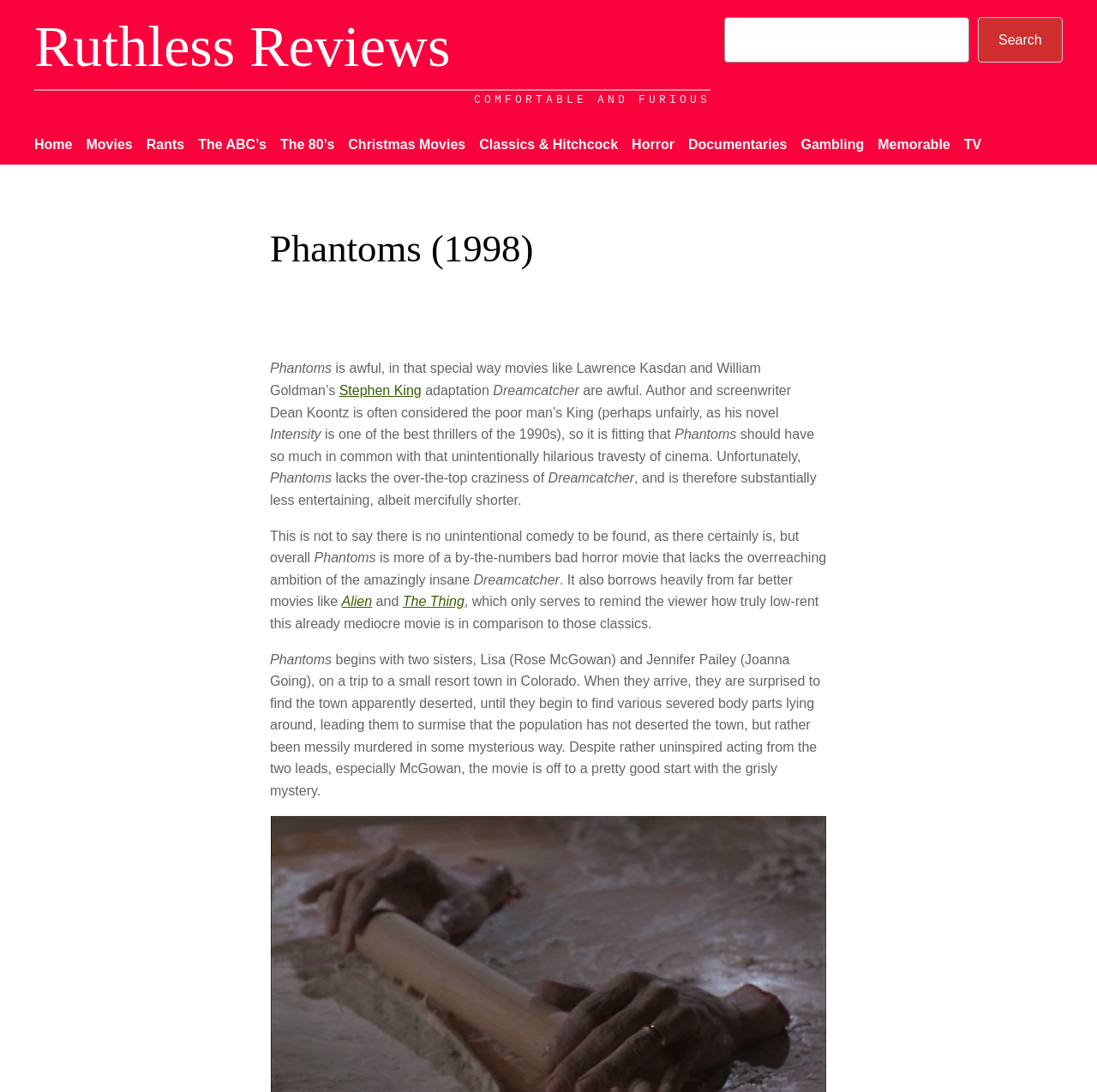What is the name of the movie being reviewed?
Please provide a comprehensive answer based on the contents of the image.

The answer can be found in the heading element 'Phantoms (1998)' which is a prominent element on the webpage, indicating that the webpage is a review of the movie 'Phantoms'.